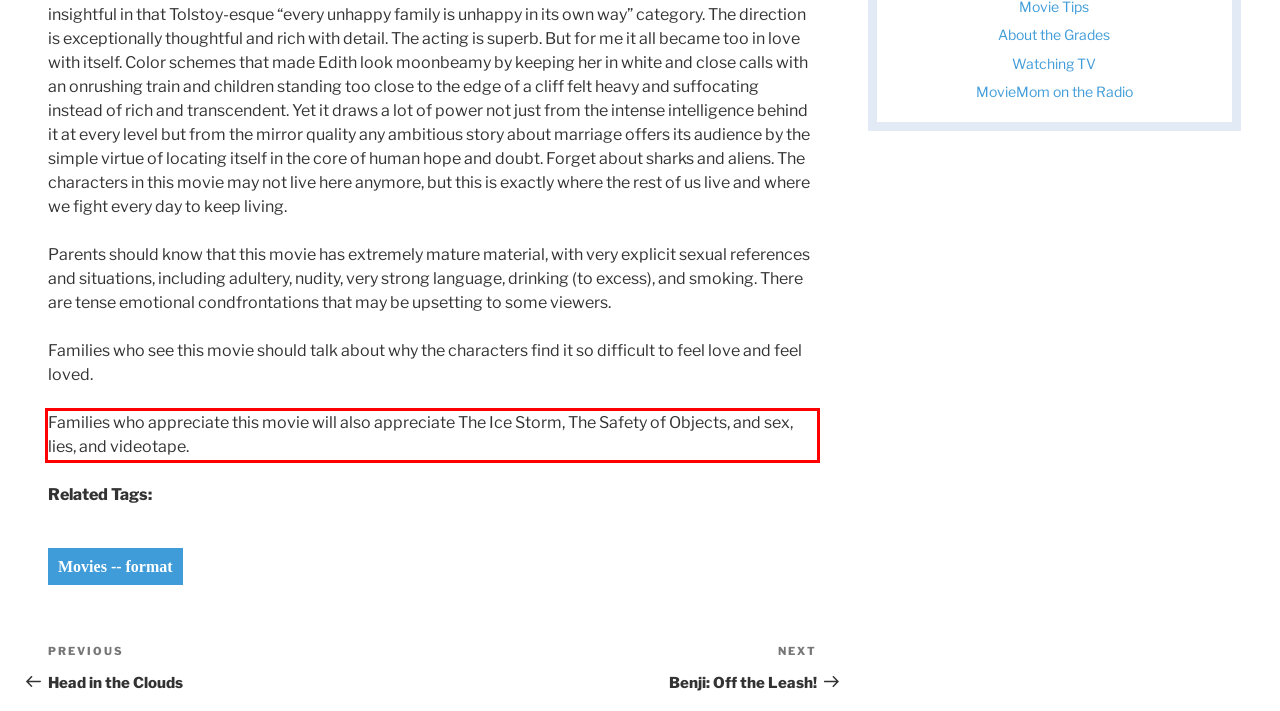Analyze the red bounding box in the provided webpage screenshot and generate the text content contained within.

Families who appreciate this movie will also appreciate The Ice Storm, The Safety of Objects, and sex, lies, and videotape.